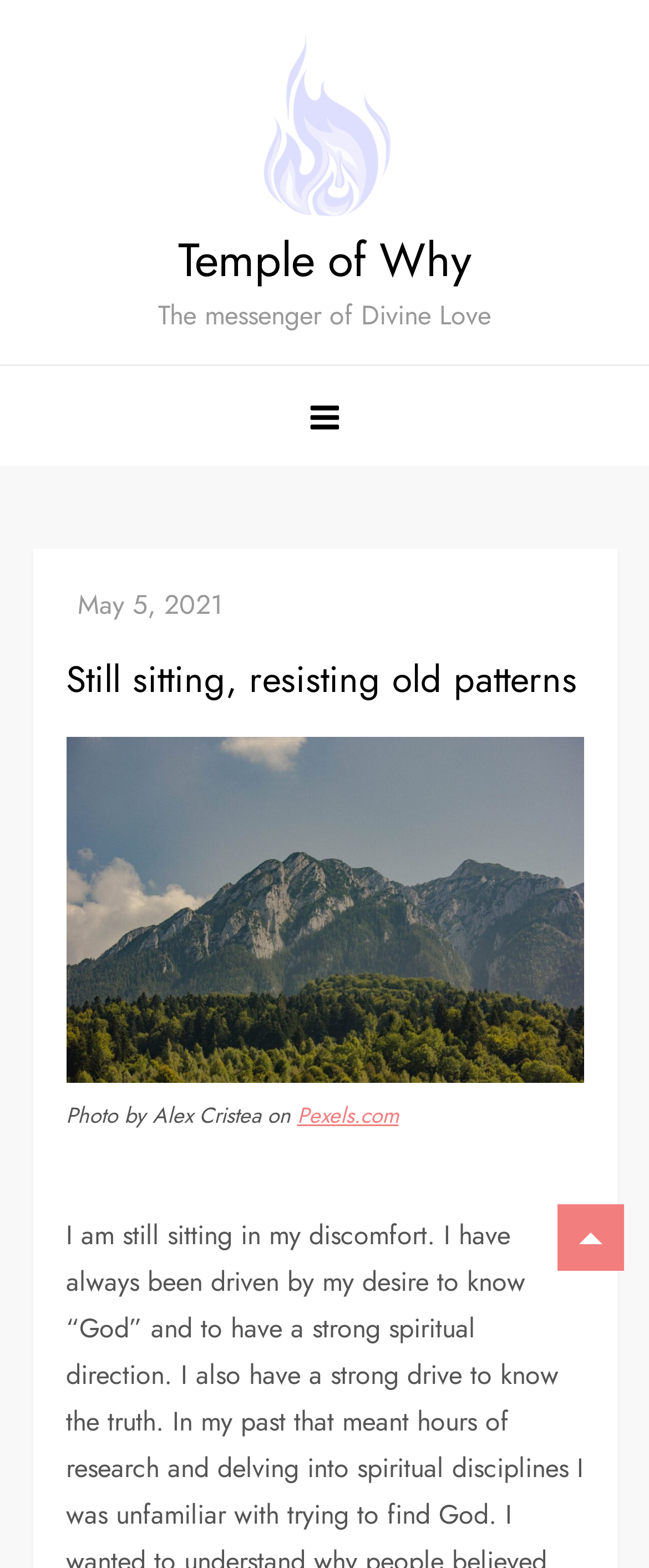Who is the author of the photo?
Using the image as a reference, answer with just one word or a short phrase.

Alex Cristea